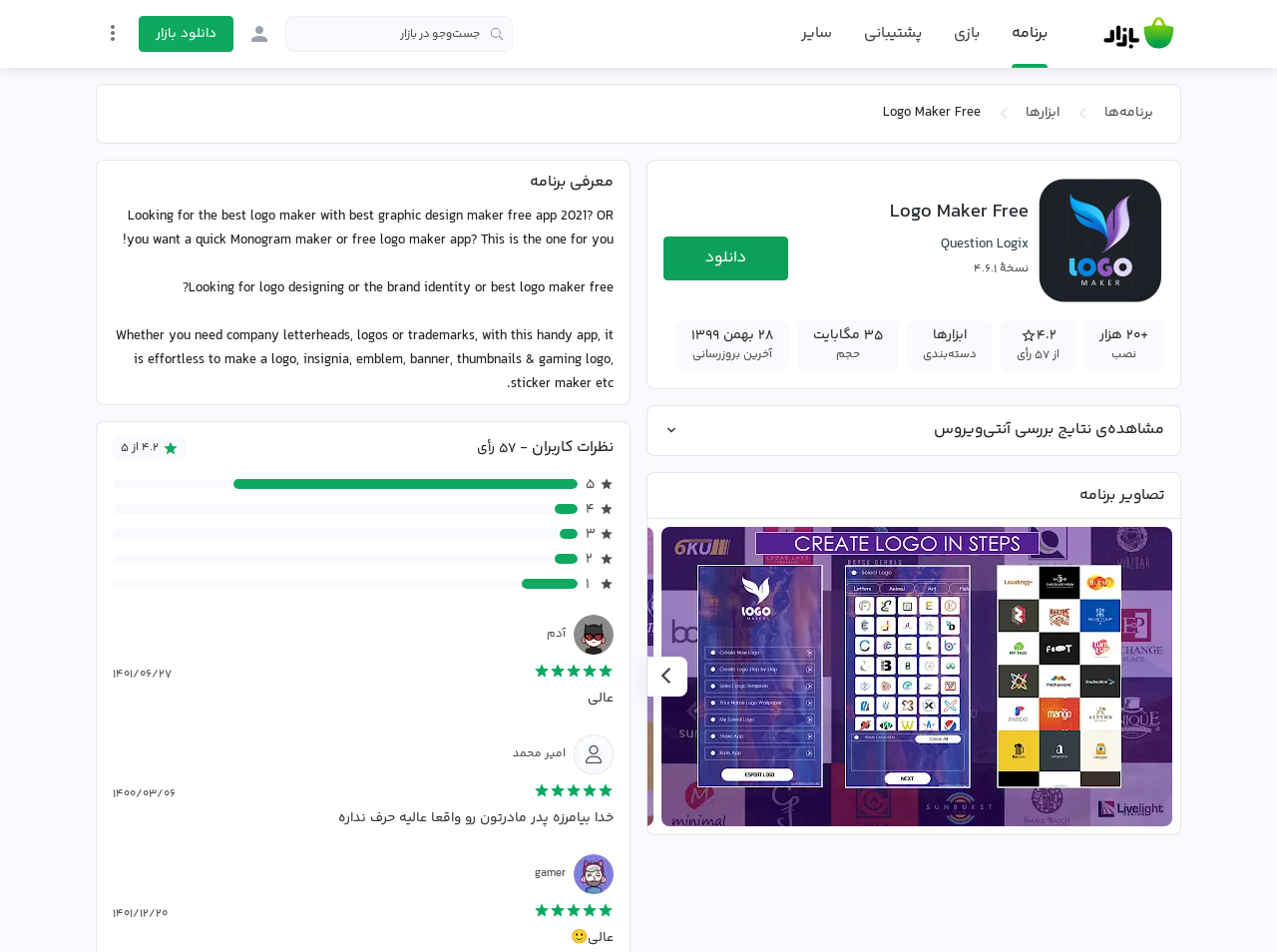Please specify the bounding box coordinates of the element that should be clicked to execute the given instruction: 'Click on the download button'. Ensure the coordinates are four float numbers between 0 and 1, expressed as [left, top, right, bottom].

[0.52, 0.248, 0.617, 0.294]